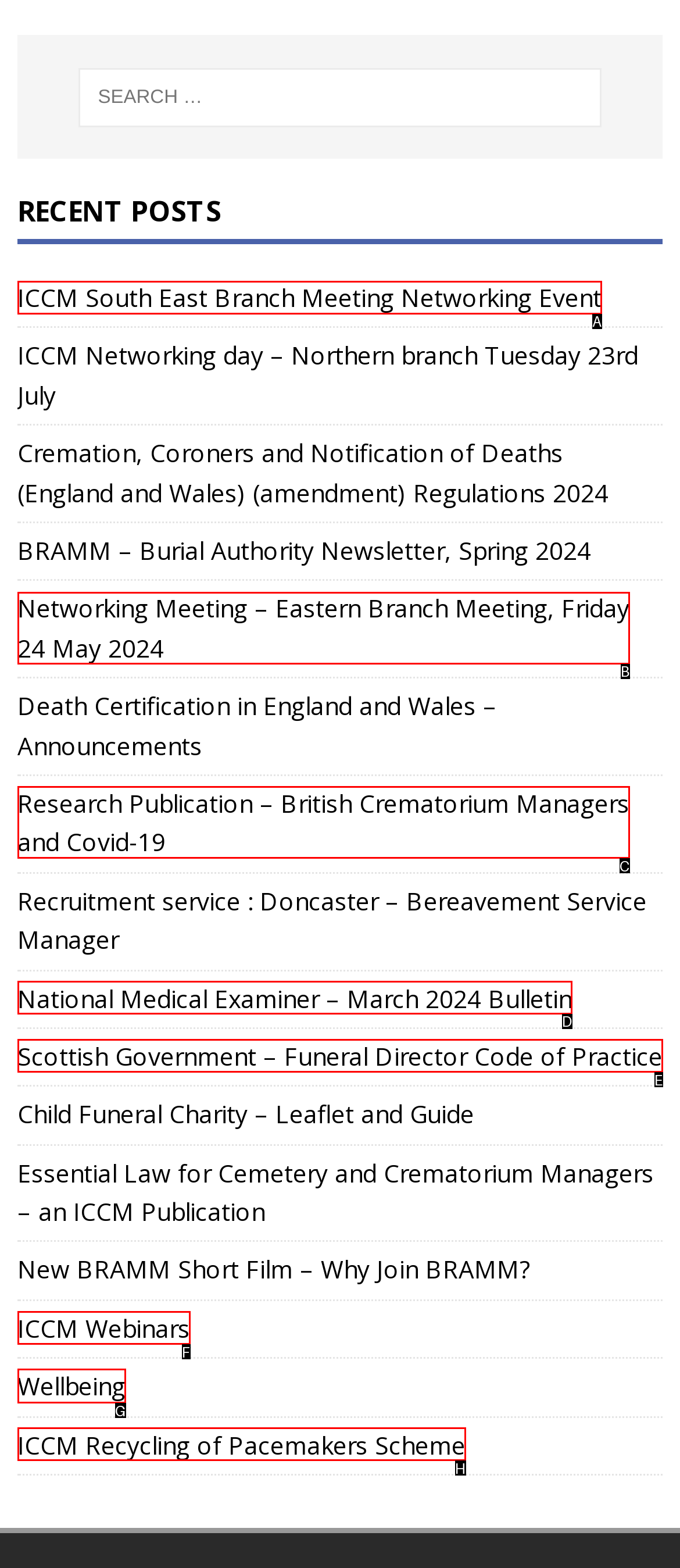For the instruction: Learn about Wellbeing, which HTML element should be clicked?
Respond with the letter of the appropriate option from the choices given.

G